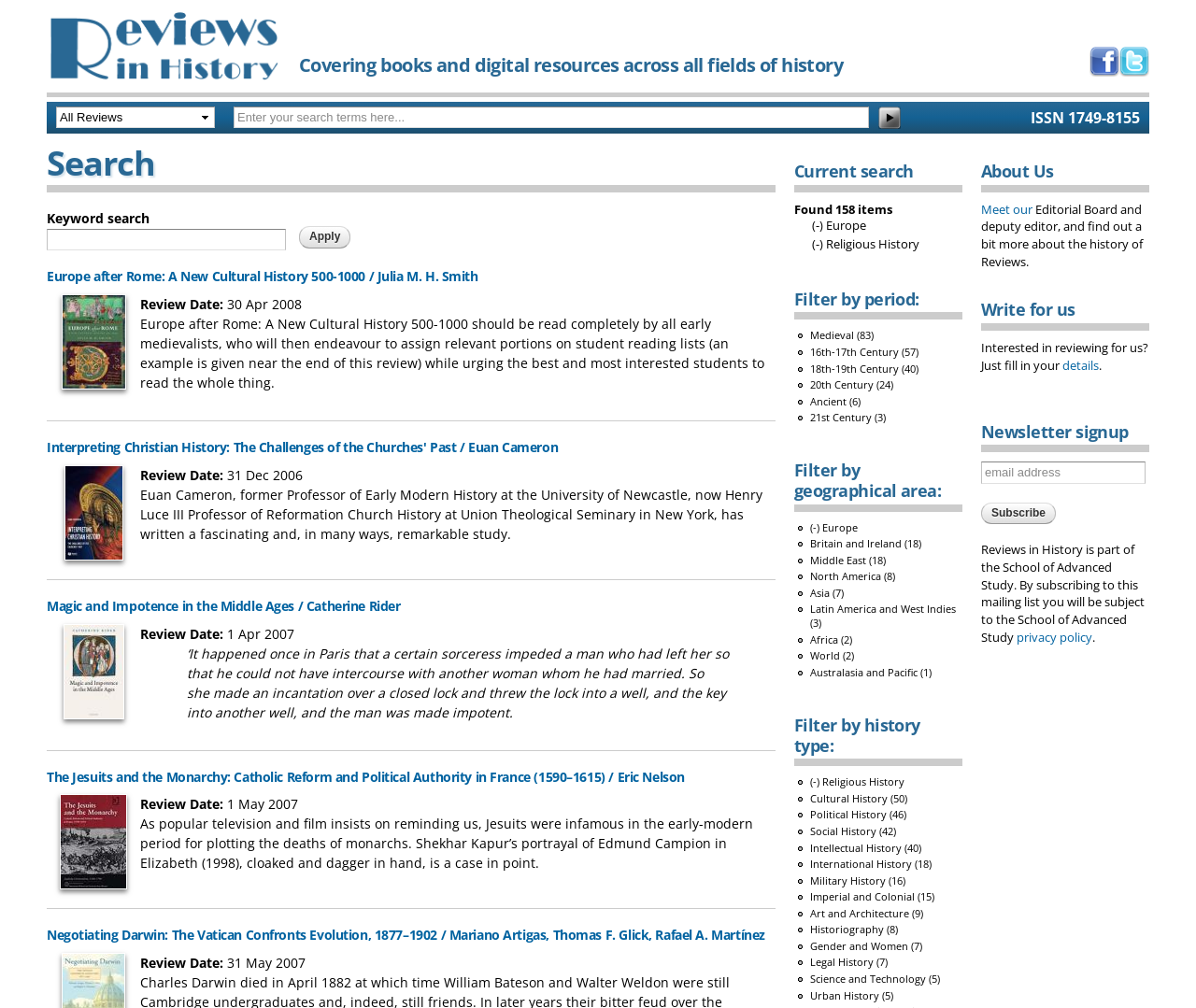Determine the bounding box coordinates of the clickable region to execute the instruction: "Apply filters". The coordinates should be four float numbers between 0 and 1, denoted as [left, top, right, bottom].

[0.25, 0.225, 0.293, 0.246]